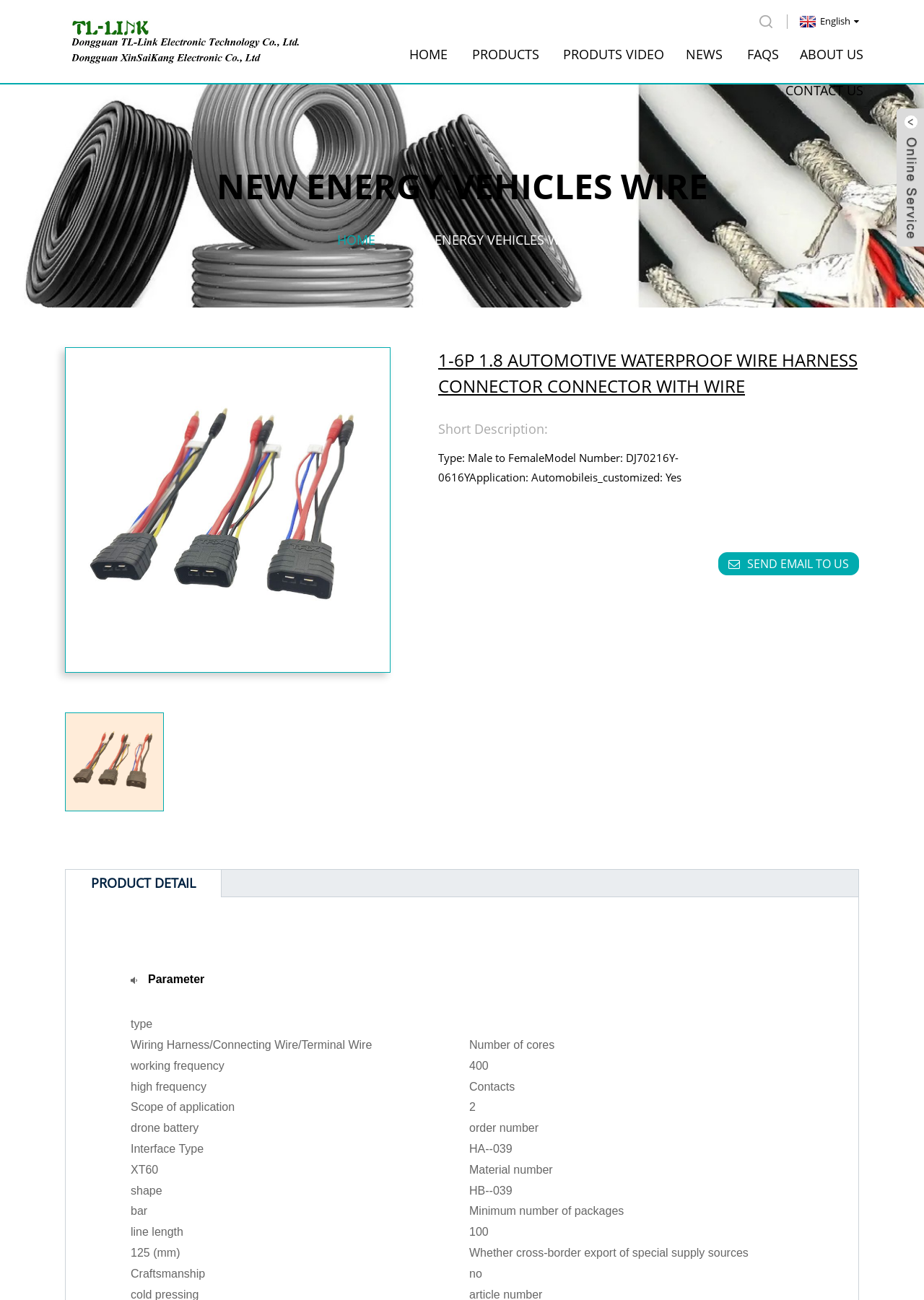Locate the bounding box coordinates of the clickable area needed to fulfill the instruction: "View the product image".

[0.07, 0.548, 0.177, 0.624]